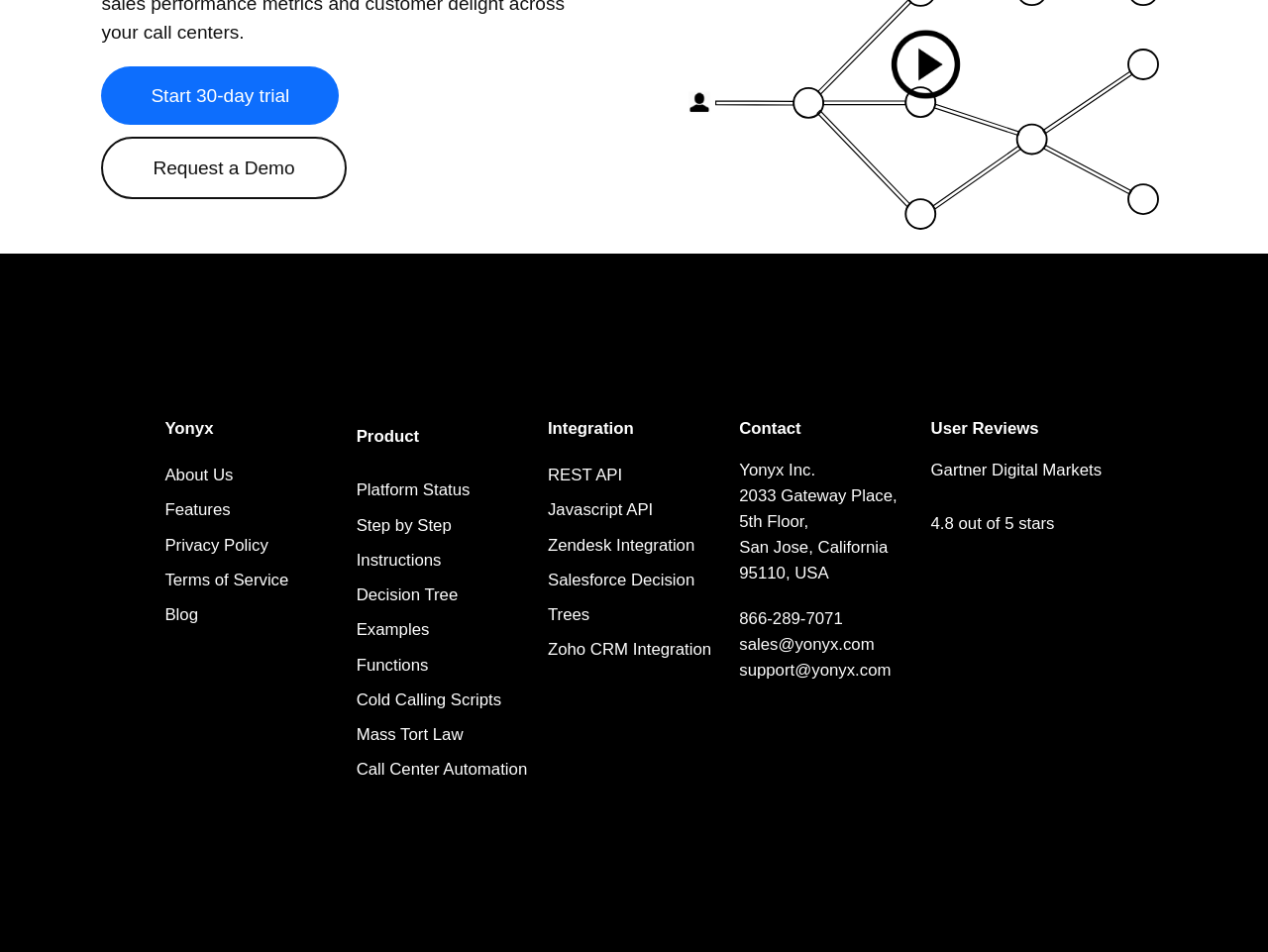Pinpoint the bounding box coordinates of the clickable area necessary to execute the following instruction: "Learn about Yonyx". The coordinates should be given as four float numbers between 0 and 1, namely [left, top, right, bottom].

[0.13, 0.44, 0.168, 0.461]